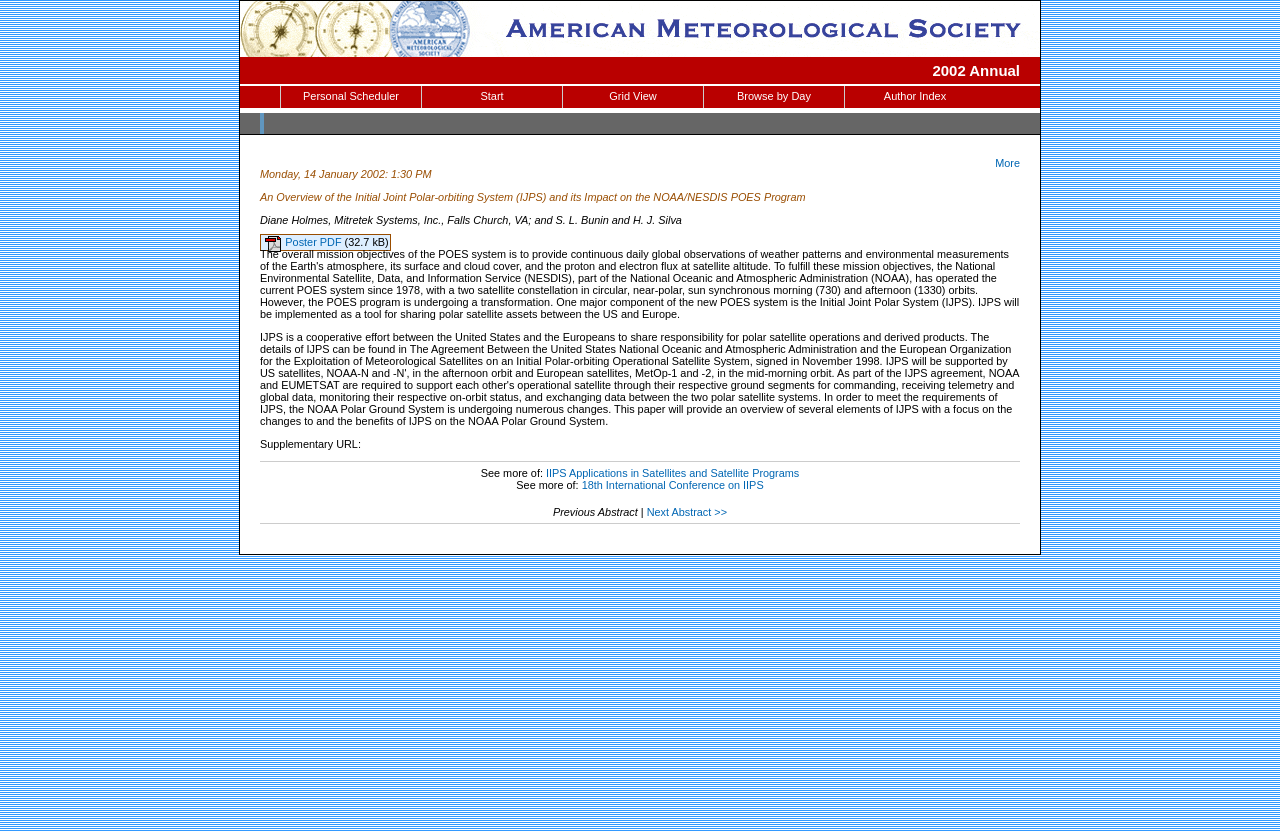Specify the bounding box coordinates for the region that must be clicked to perform the given instruction: "Visit the American Meteorological Society website".

[0.188, 0.054, 0.812, 0.072]